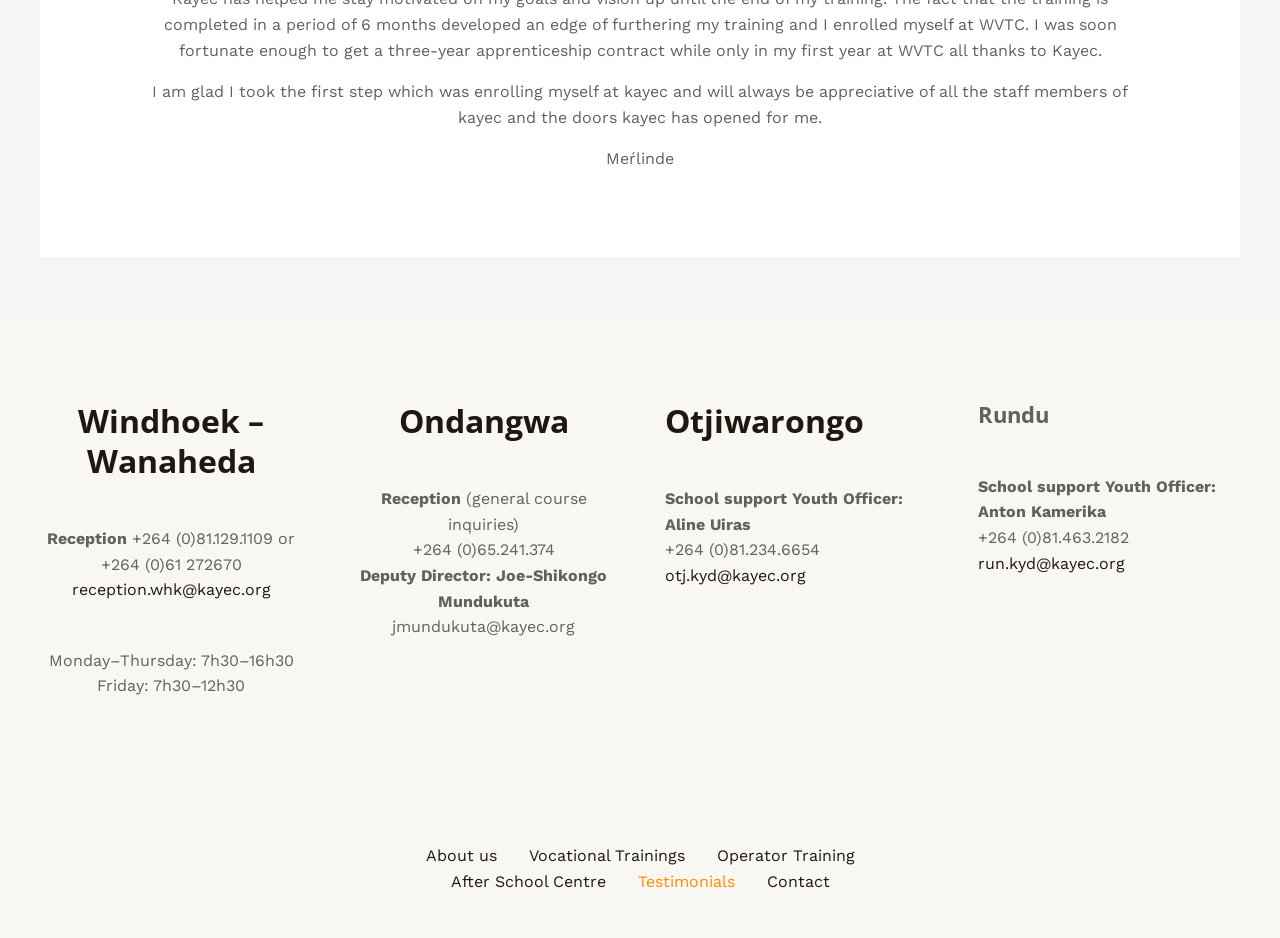Answer the question briefly using a single word or phrase: 
What is the email address of the Deputy Director in Ondangwa?

jmundukuta@kayec.org